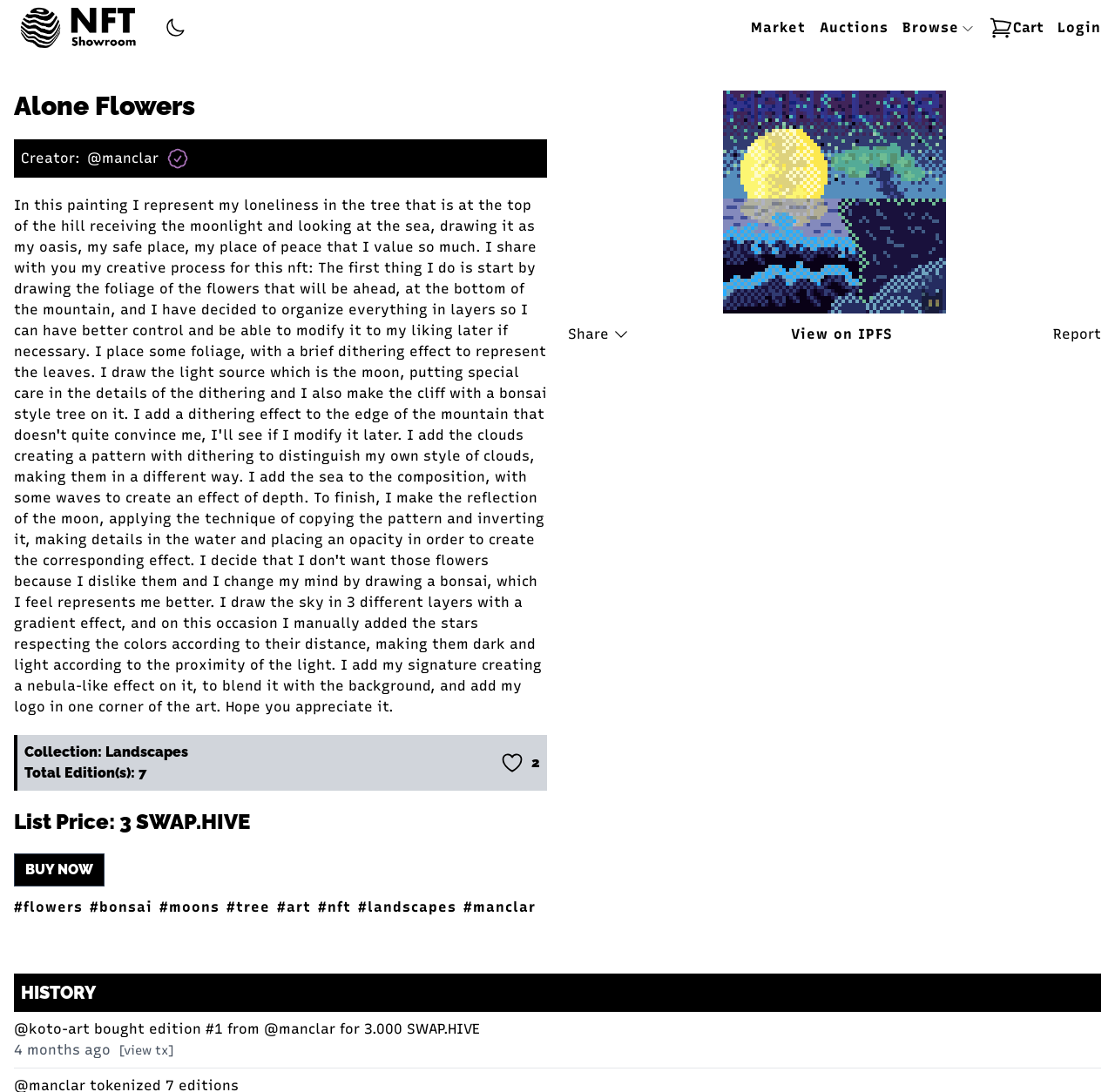Provide the bounding box coordinates of the section that needs to be clicked to accomplish the following instruction: "Browse the market."

[0.673, 0.016, 0.723, 0.035]